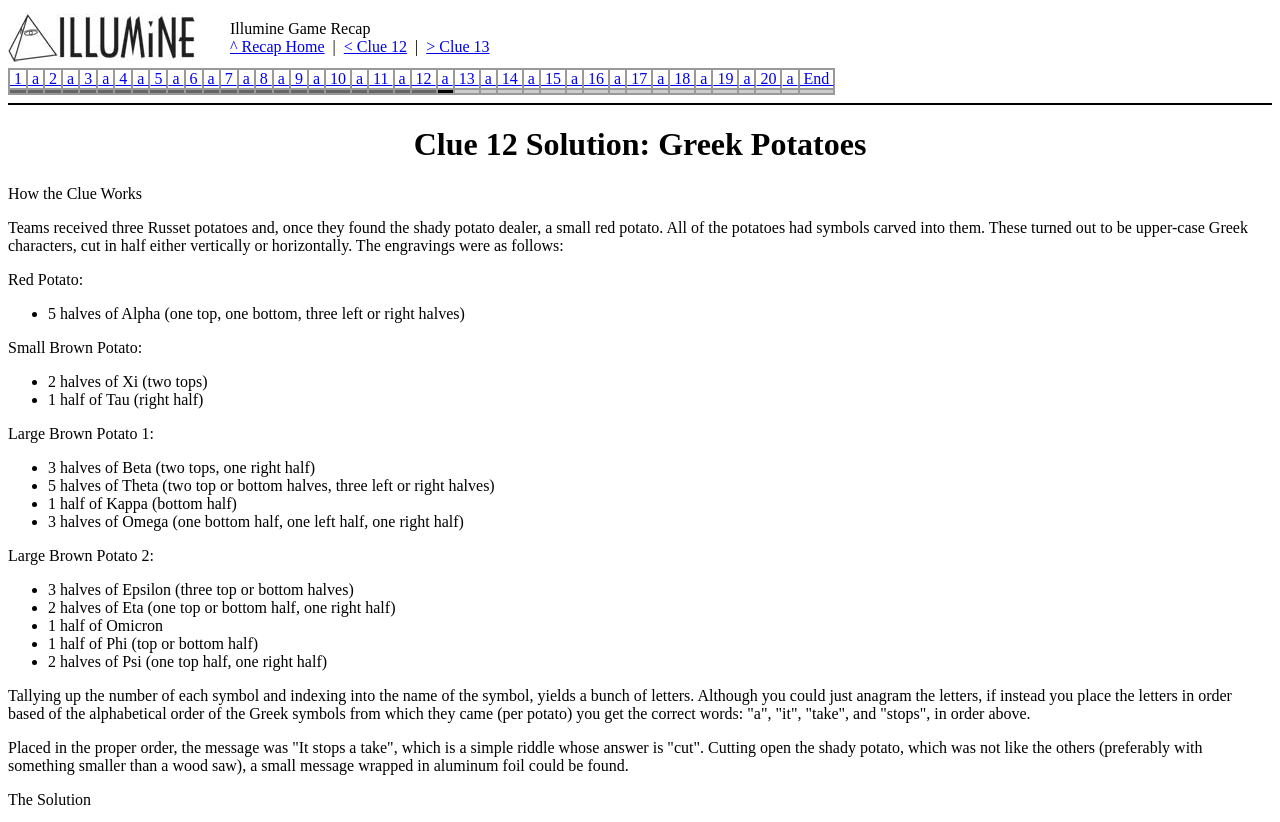Offer a detailed explanation of the webpage layout and contents.

The webpage is about the Illumine Game, specifically a recap of Clue 12. At the top, there is an Illumine logo, followed by a heading "Illumine Game Recap" and a link to "Recap Home". Below this, there are navigation links to different clues, including "Clue 12" and "Clue 13".

The main content of the page is a detailed explanation of Clue 12, with a heading "Clue 12 Solution: Greek Potatoes". The text describes how teams received three Russet potatoes and a small red potato, each with symbols carved into them. These symbols are revealed to be upper-case Greek characters, cut in half either vertically or horizontally.

The page then lists the engravings on each potato, including the red potato, small brown potato, and two large brown potatoes. Each potato has multiple halves of different Greek characters, such as Alpha, Xi, Tau, Beta, Theta, Kappa, Omega, Epsilon, Eta, Omicron, and Phi. The text is organized into sections with headings and bullet points, making it easy to follow.

At the bottom of the page, there is a horizontal separator line, and above it, there are links to navigate to other clues, including "End" and previous clues.